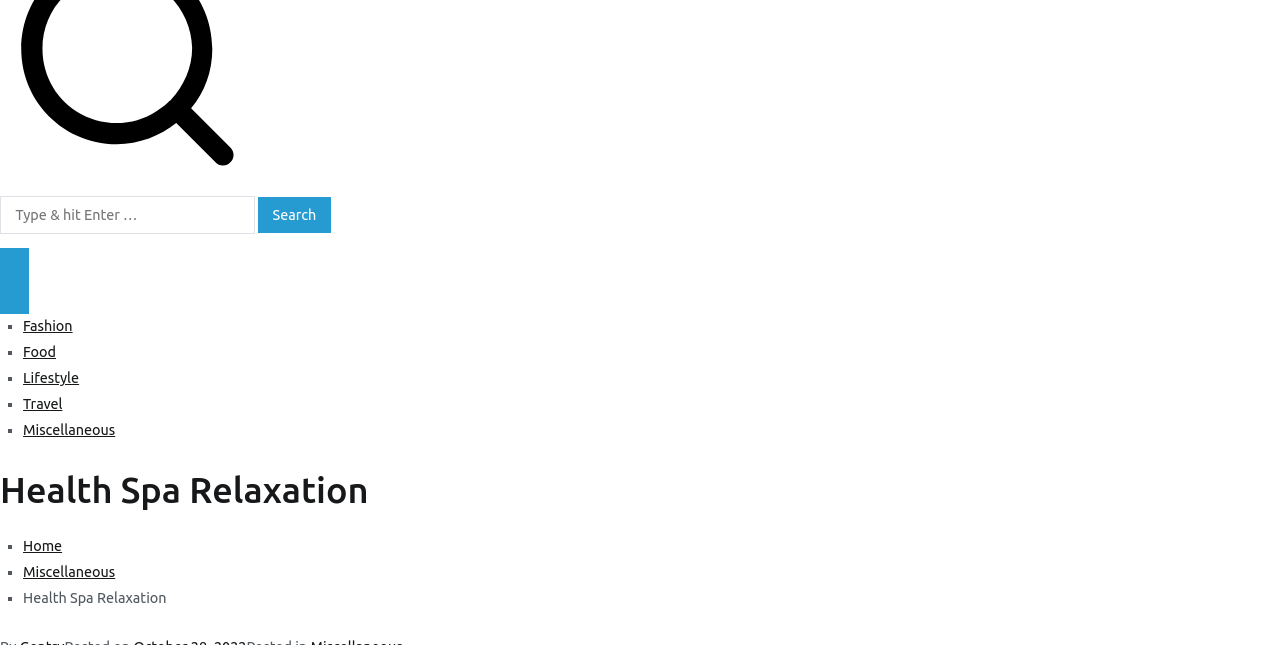Can you pinpoint the bounding box coordinates for the clickable element required for this instruction: "Click the search button"? The coordinates should be four float numbers between 0 and 1, i.e., [left, top, right, bottom].

[0.202, 0.305, 0.258, 0.361]